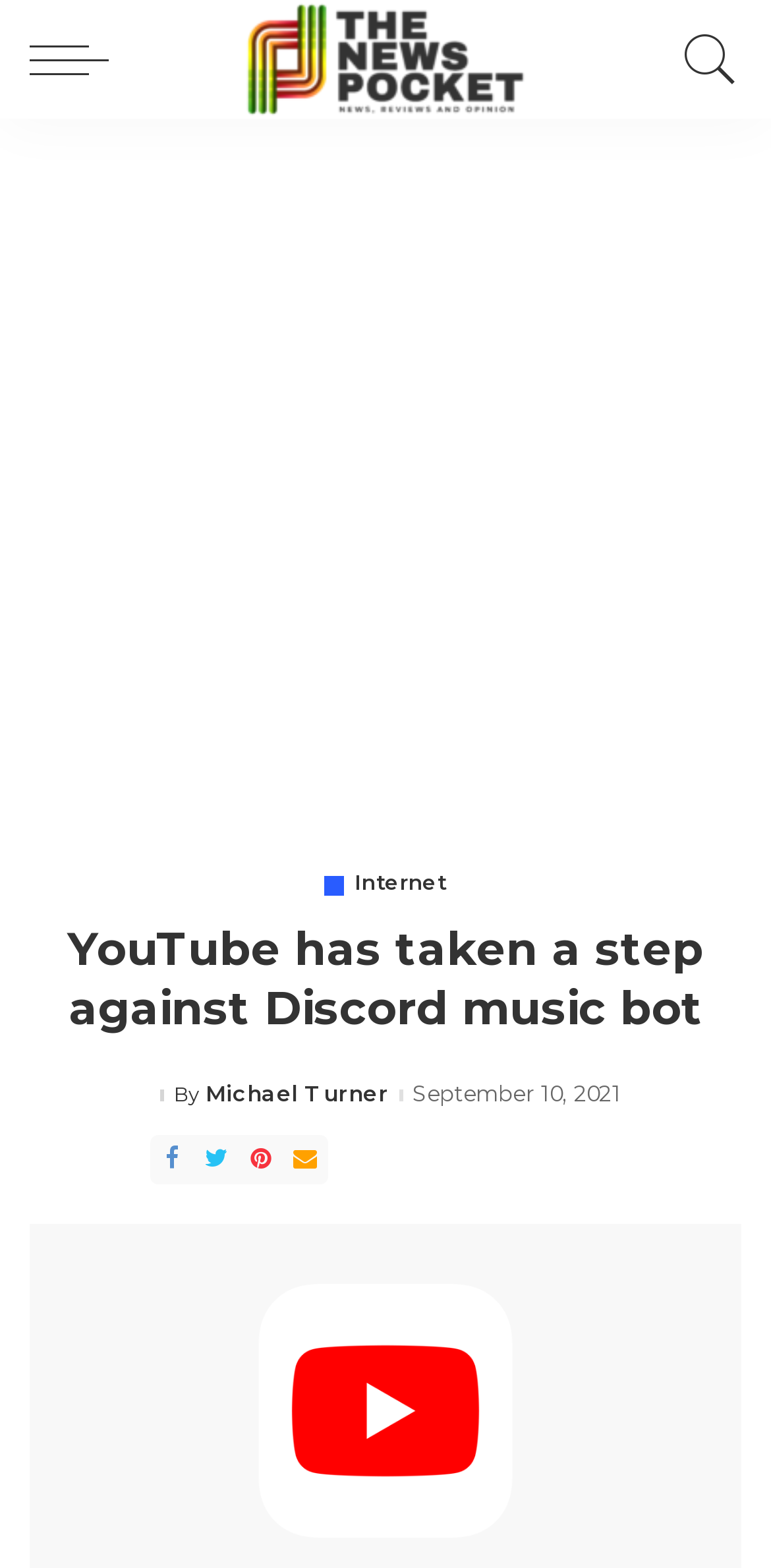Identify the bounding box coordinates of the section to be clicked to complete the task described by the following instruction: "View the profile of Michael Turner". The coordinates should be four float numbers between 0 and 1, formatted as [left, top, right, bottom].

[0.266, 0.691, 0.504, 0.705]